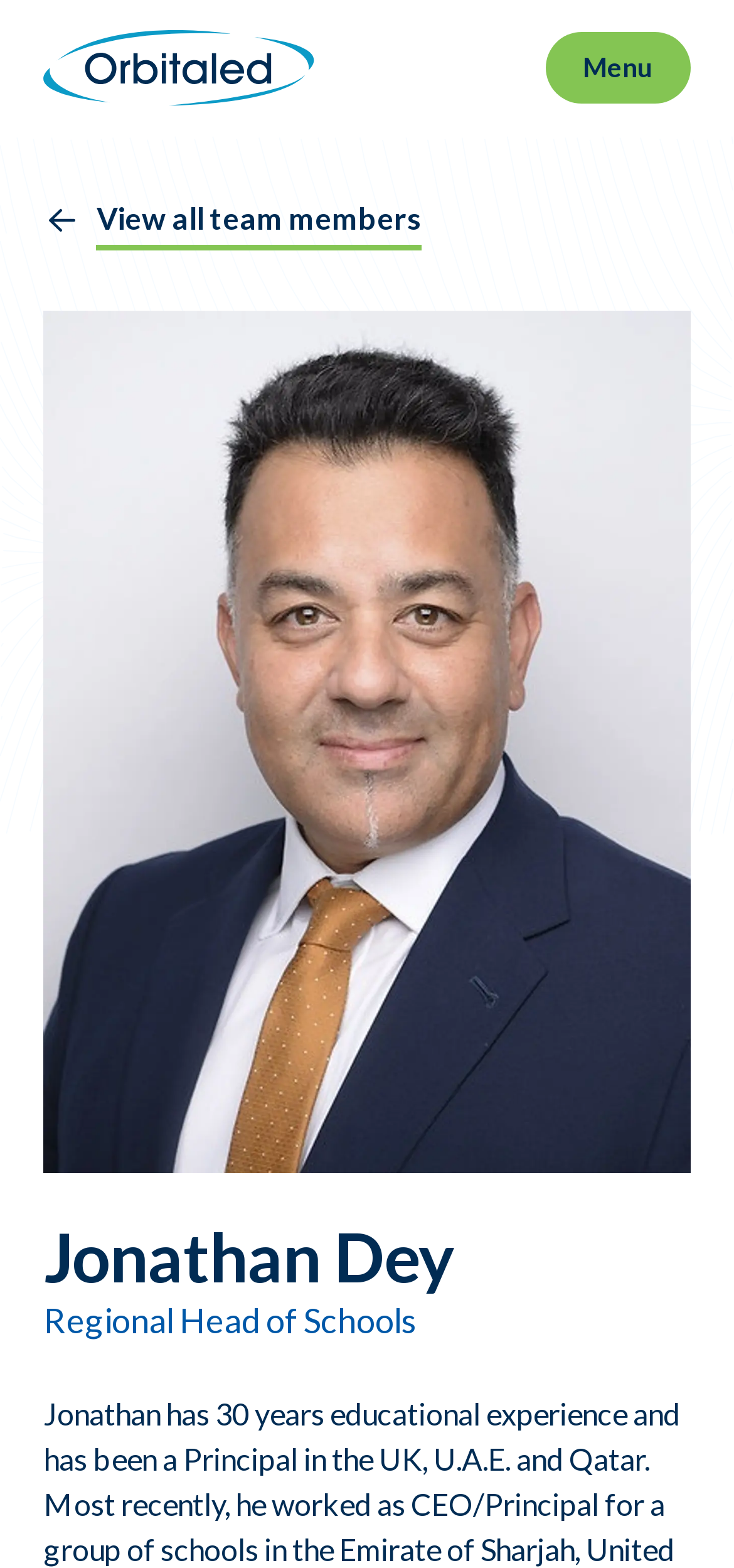Given the element description, predict the bounding box coordinates in the format (top-left x, top-left y, bottom-right x, bottom-right y), using floating point numbers between 0 and 1: View all team members

[0.06, 0.125, 0.575, 0.154]